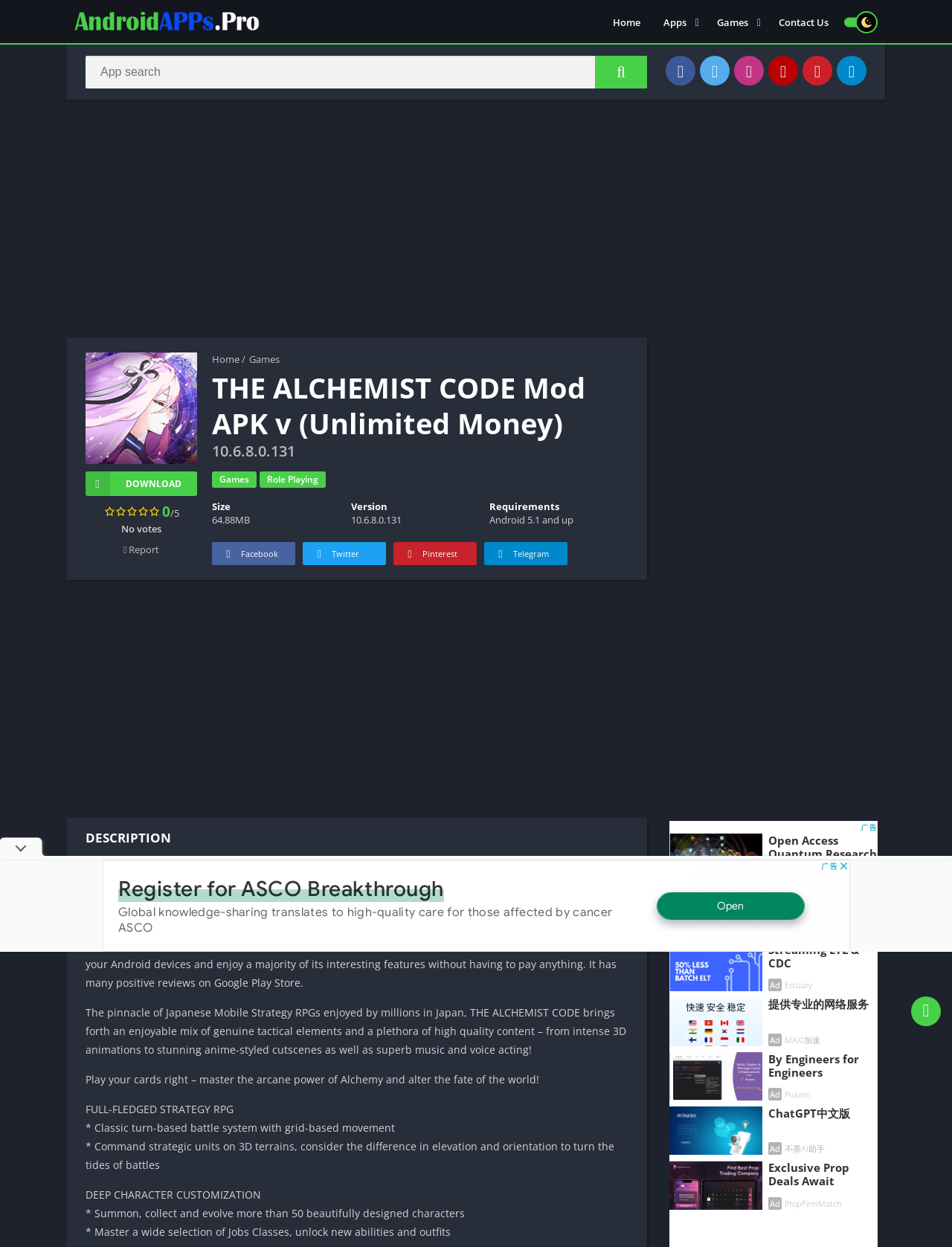Use a single word or phrase to answer the question:
What is the minimum Android version required to run THE ALCHEMIST CODE?

Android 5.1